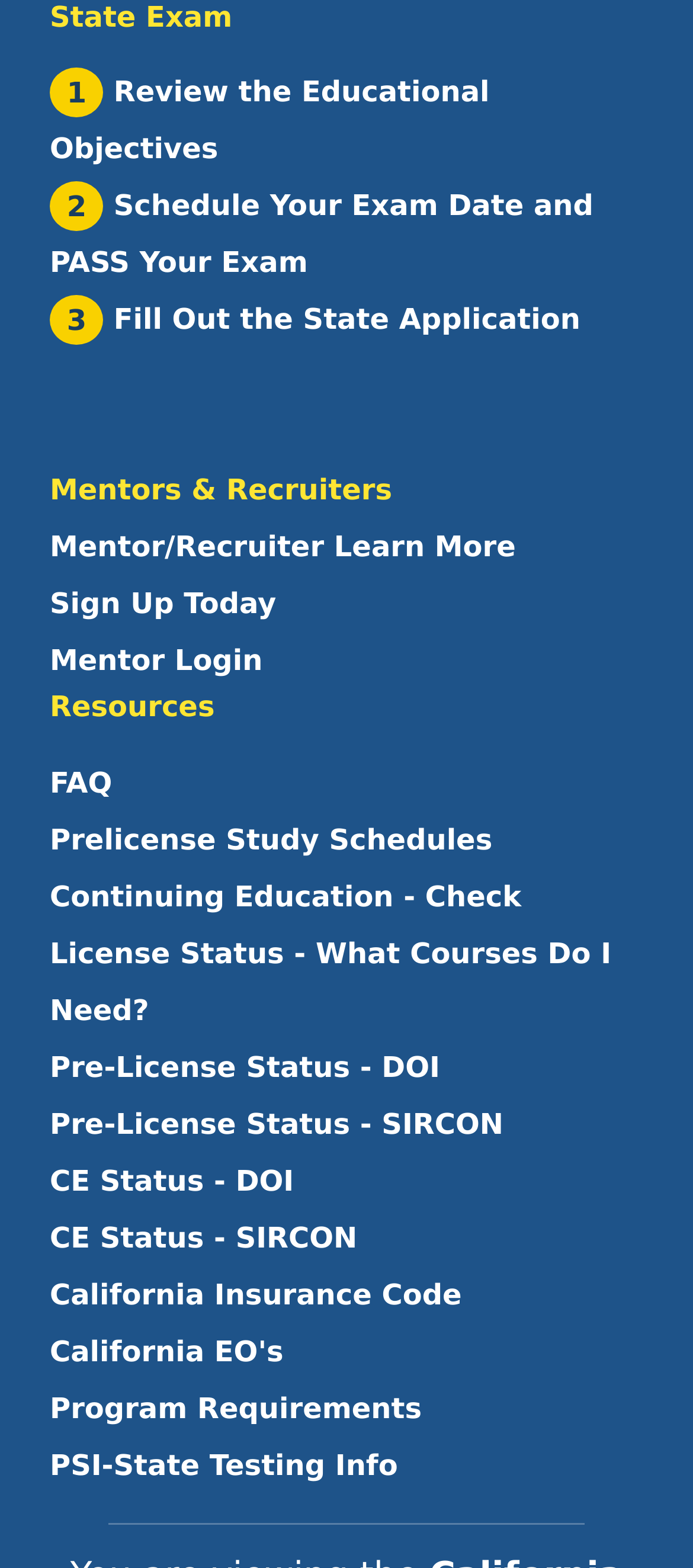What is the last link on the webpage? Please answer the question using a single word or phrase based on the image.

PSI-State Testing Info